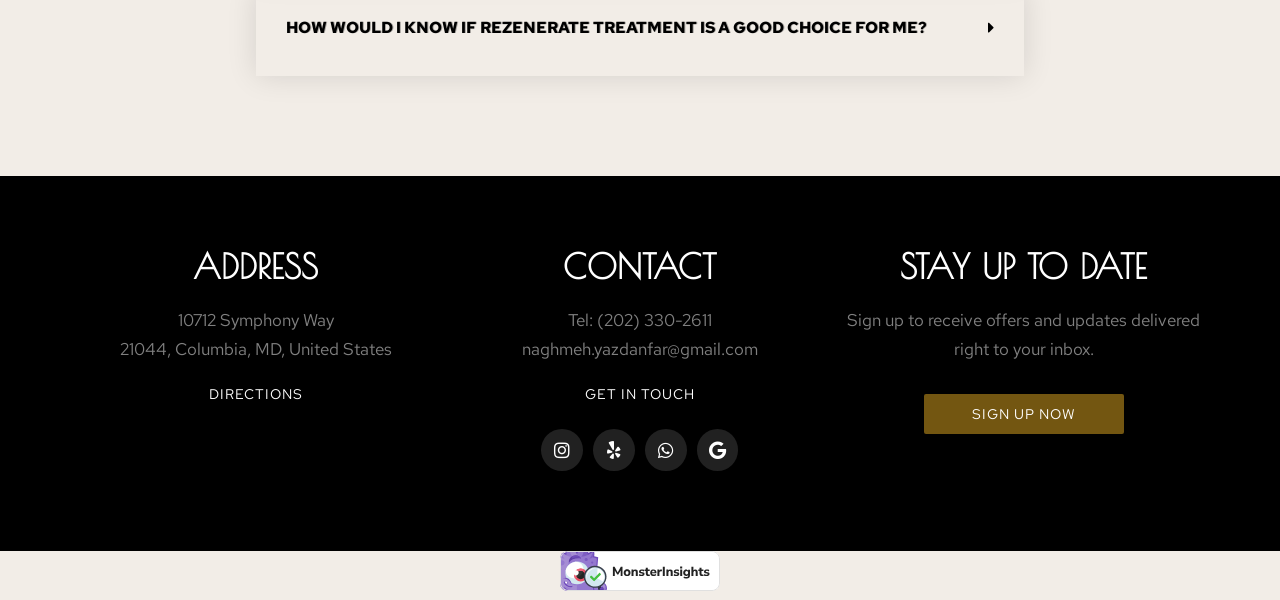Indicate the bounding box coordinates of the element that must be clicked to execute the instruction: "Get the newsletter". The coordinates should be given as four float numbers between 0 and 1, i.e., [left, top, right, bottom].

None